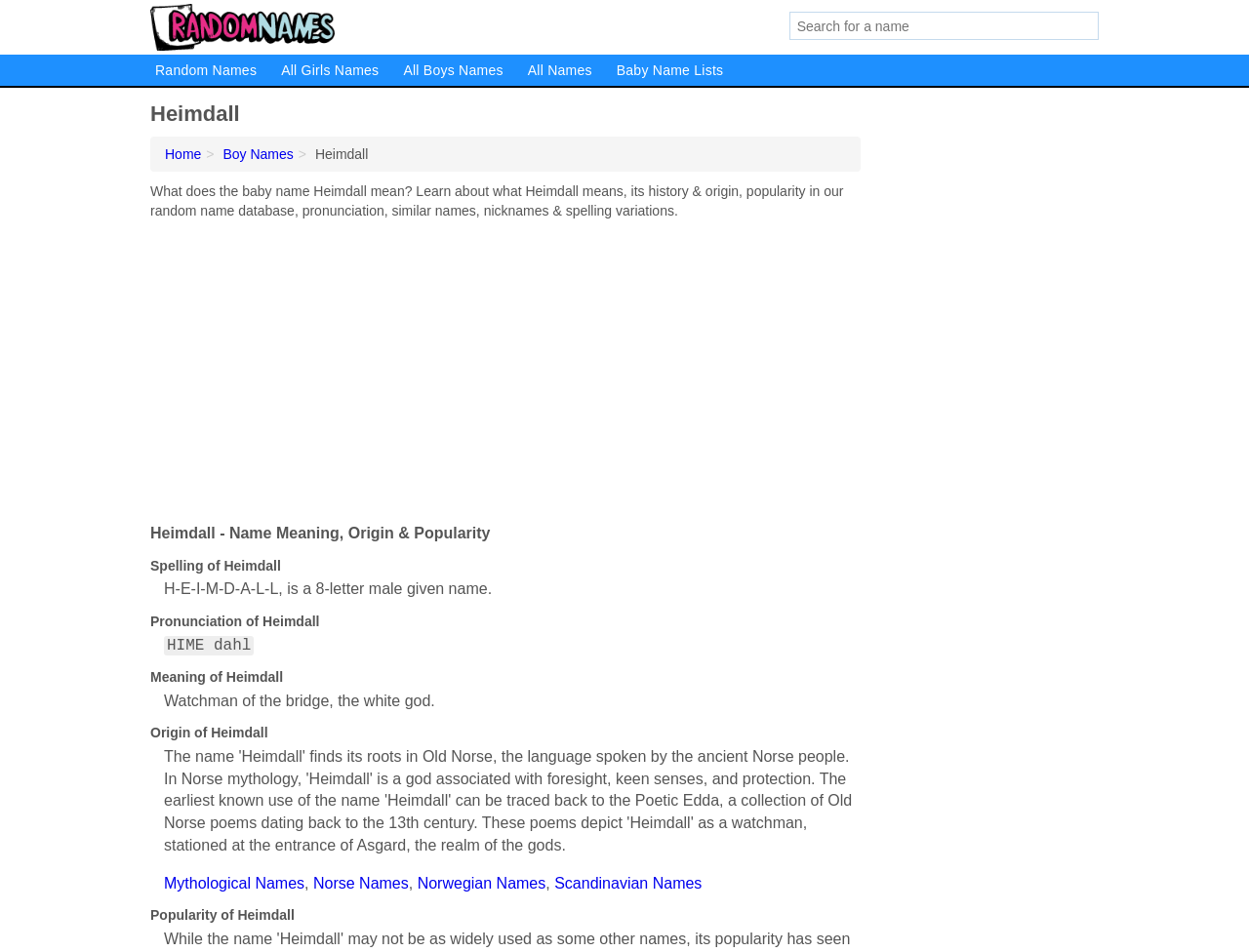Provide a short answer using a single word or phrase for the following question: 
How many letters are in the name Heimdall?

8